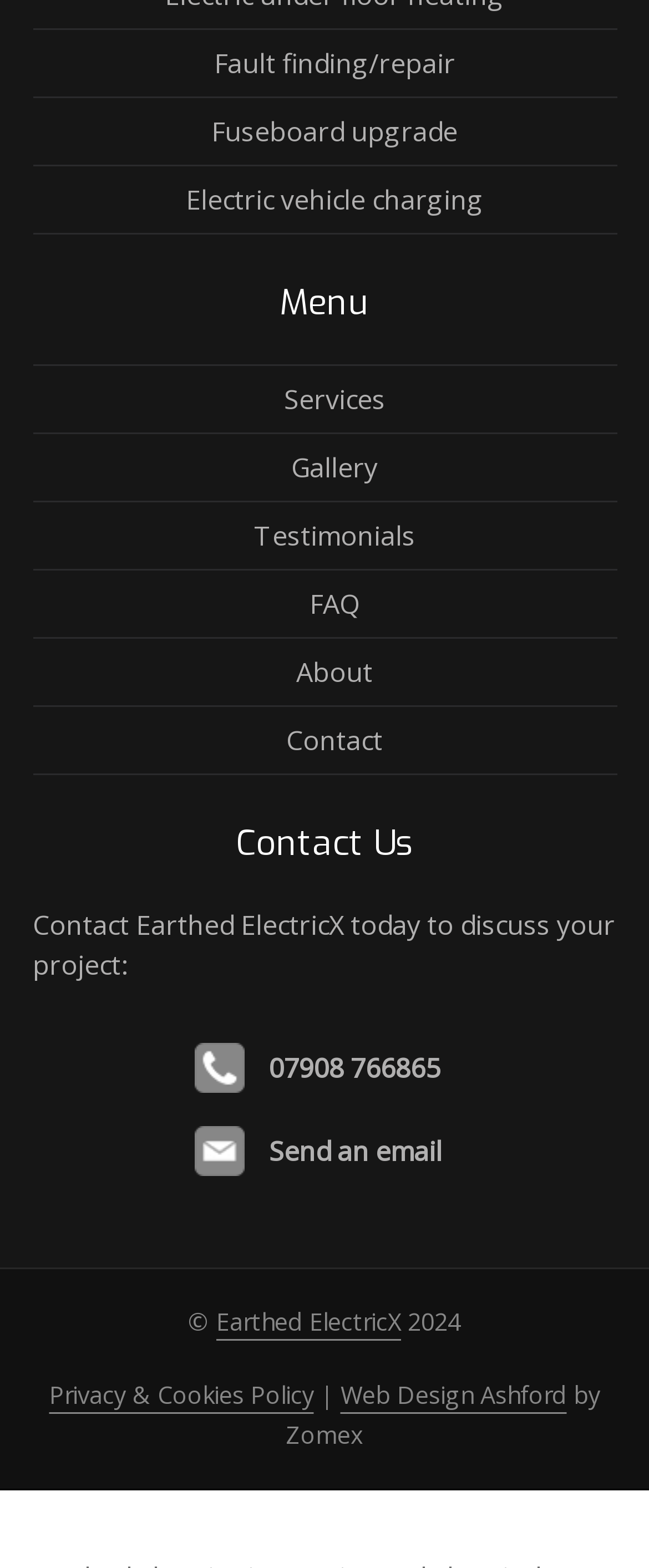Identify the bounding box coordinates of the section to be clicked to complete the task described by the following instruction: "Click on Contact". The coordinates should be four float numbers between 0 and 1, formatted as [left, top, right, bottom].

[0.05, 0.451, 0.95, 0.494]